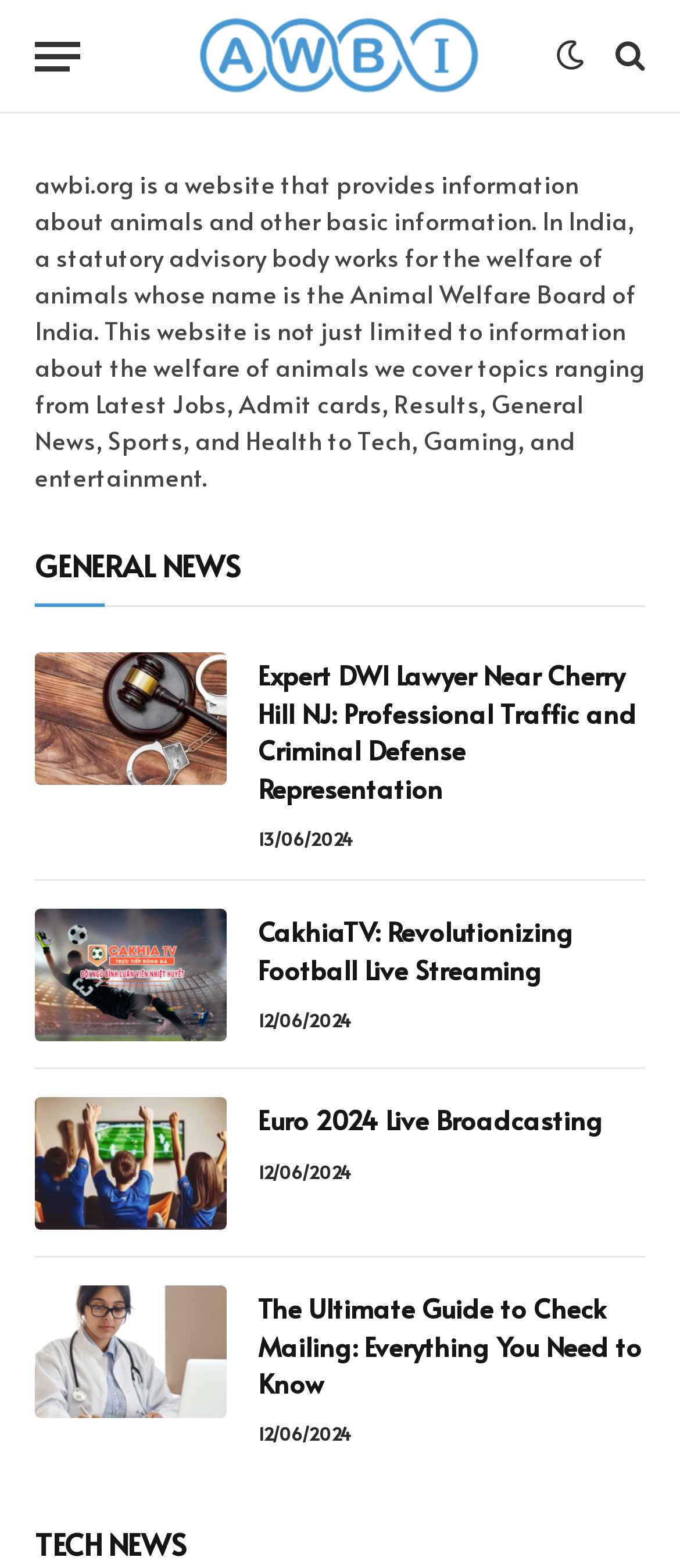How many articles are listed under GENERAL NEWS?
Based on the visual content, answer with a single word or a brief phrase.

4